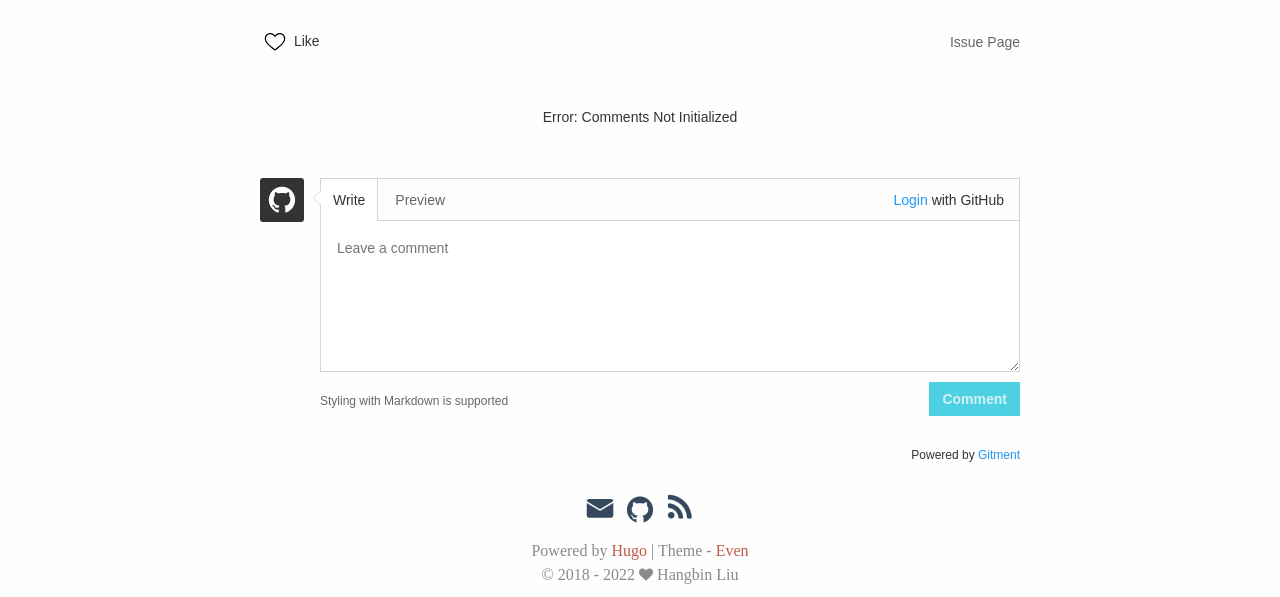Determine the bounding box coordinates for the area you should click to complete the following instruction: "Login with GitHub".

[0.203, 0.298, 0.238, 0.382]